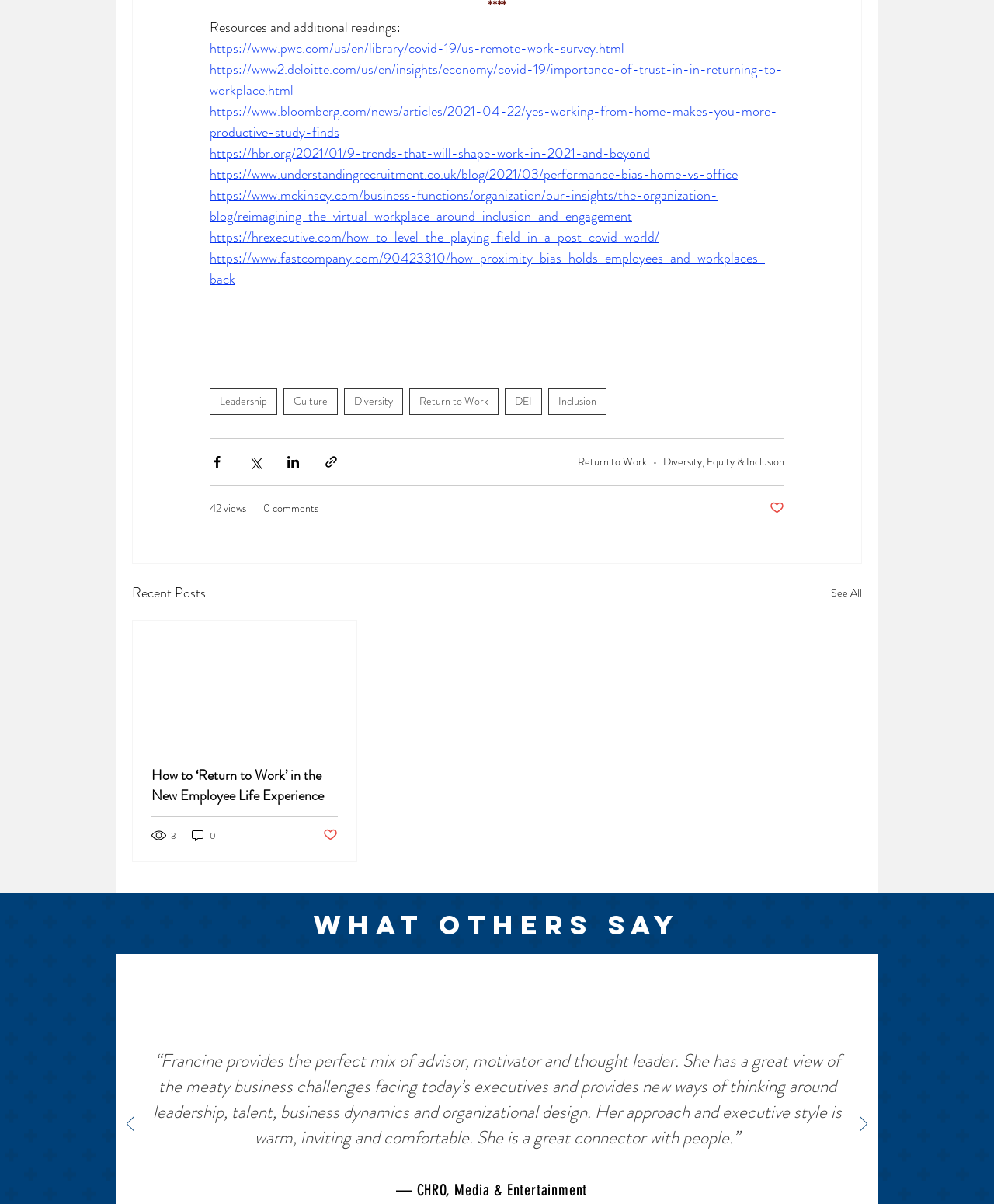Using the provided element description "0 comments", determine the bounding box coordinates of the UI element.

[0.265, 0.415, 0.32, 0.429]